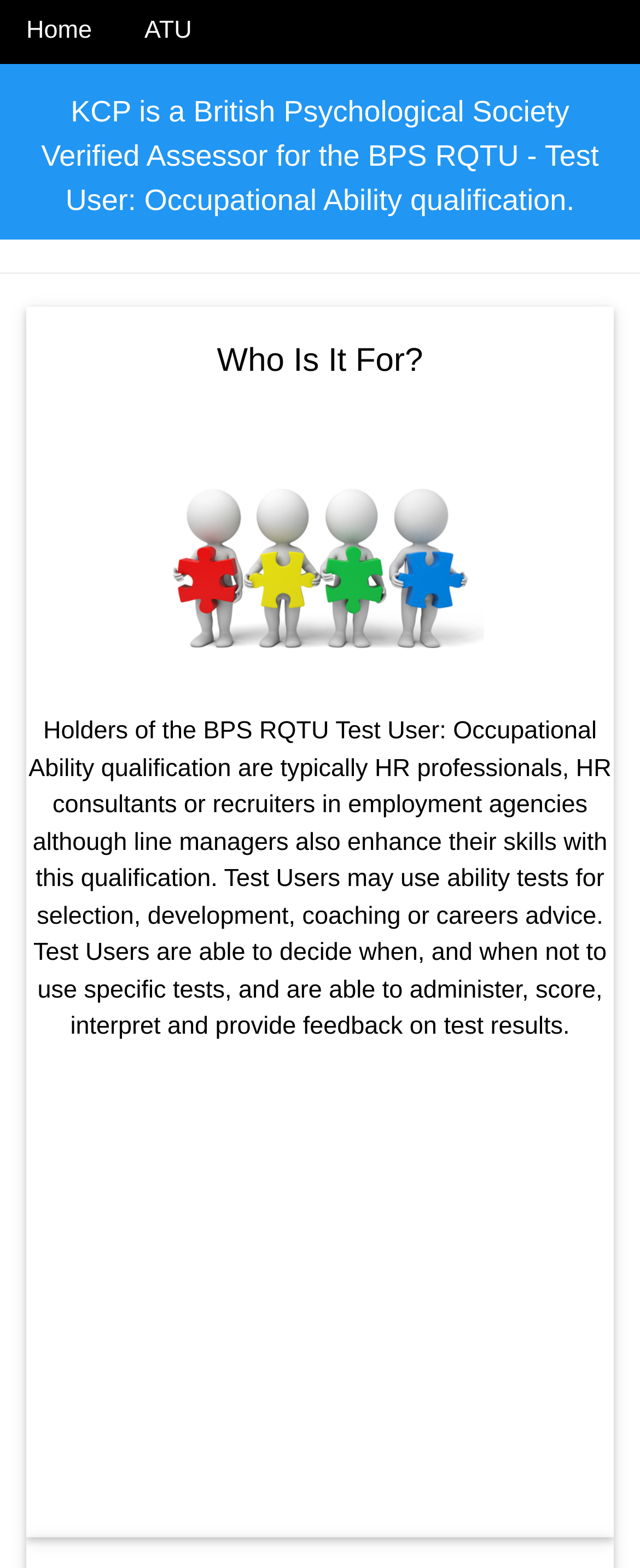From the given element description: "ATU", find the bounding box for the UI element. Provide the coordinates as four float numbers between 0 and 1, in the order [left, top, right, bottom].

[0.185, 0.0, 0.341, 0.04]